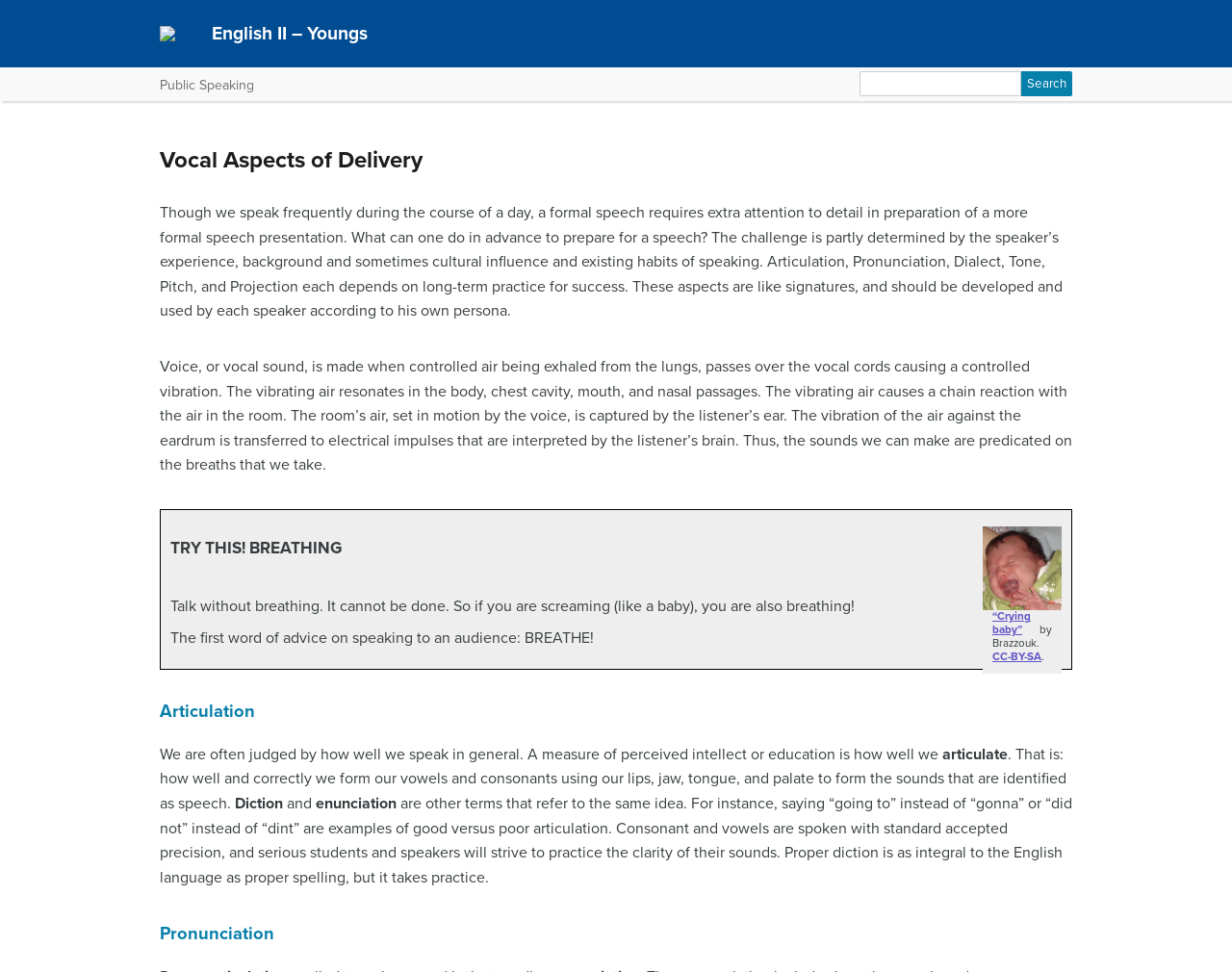What is the difference between good and poor articulation?
Look at the image and respond with a one-word or short-phrase answer.

Standard accepted precision